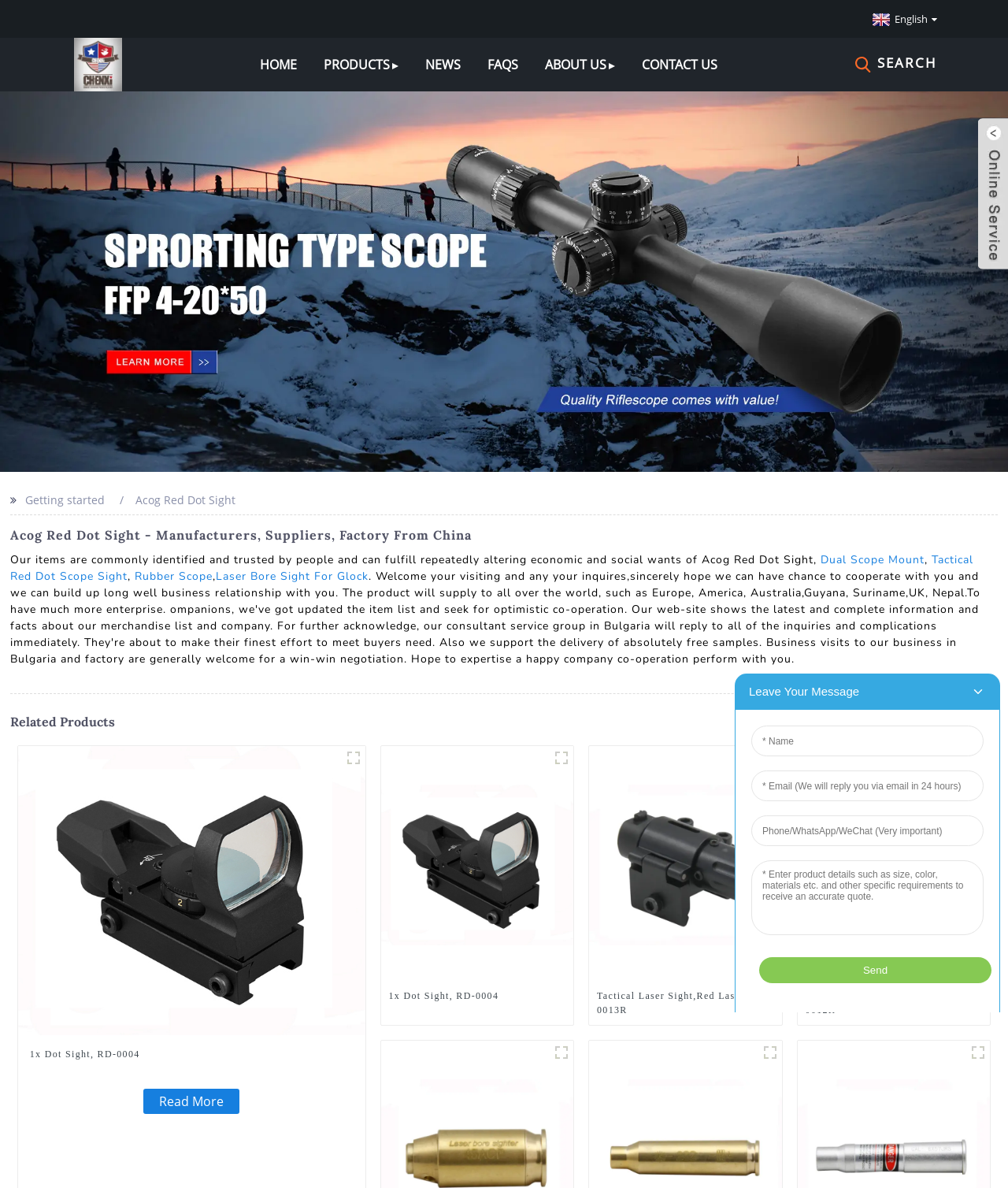Describe all significant elements and features of the webpage.

This webpage appears to be a company website, specifically a manufacturer and supplier of Acog Red Dot Sight products. At the top left corner, there is a logo figure with a link to a specific product. Next to it, there is a language selection link labeled "English". 

Below the logo, there is a navigation menu with links to different sections of the website, including "HOME", "PRODUCTS", "NEWS", "FAQS", "ABOUT US", and "CONTACT US". 

On the right side of the navigation menu, there is a search bar with a "SEARCH" label. 

The main content of the webpage is divided into two sections. The first section has a heading that reads "Acog Red Dot Sight - Manufacturers, Suppliers, Factory From China". Below the heading, there is a brief introduction to the company and its products. 

The second section is labeled "Related Products" and features a list of product images with links to their respective pages. Each product image has a caption with the product name and a "Read More" link. 

There are also several links to specific products scattered throughout the webpage, including "Dual Scope Mount", "Tactical Red Dot Scope Sight", "Rubber Scope", and "Laser Bore Sight For Glock". 

At the bottom of the webpage, there is an iframe that takes up most of the width.